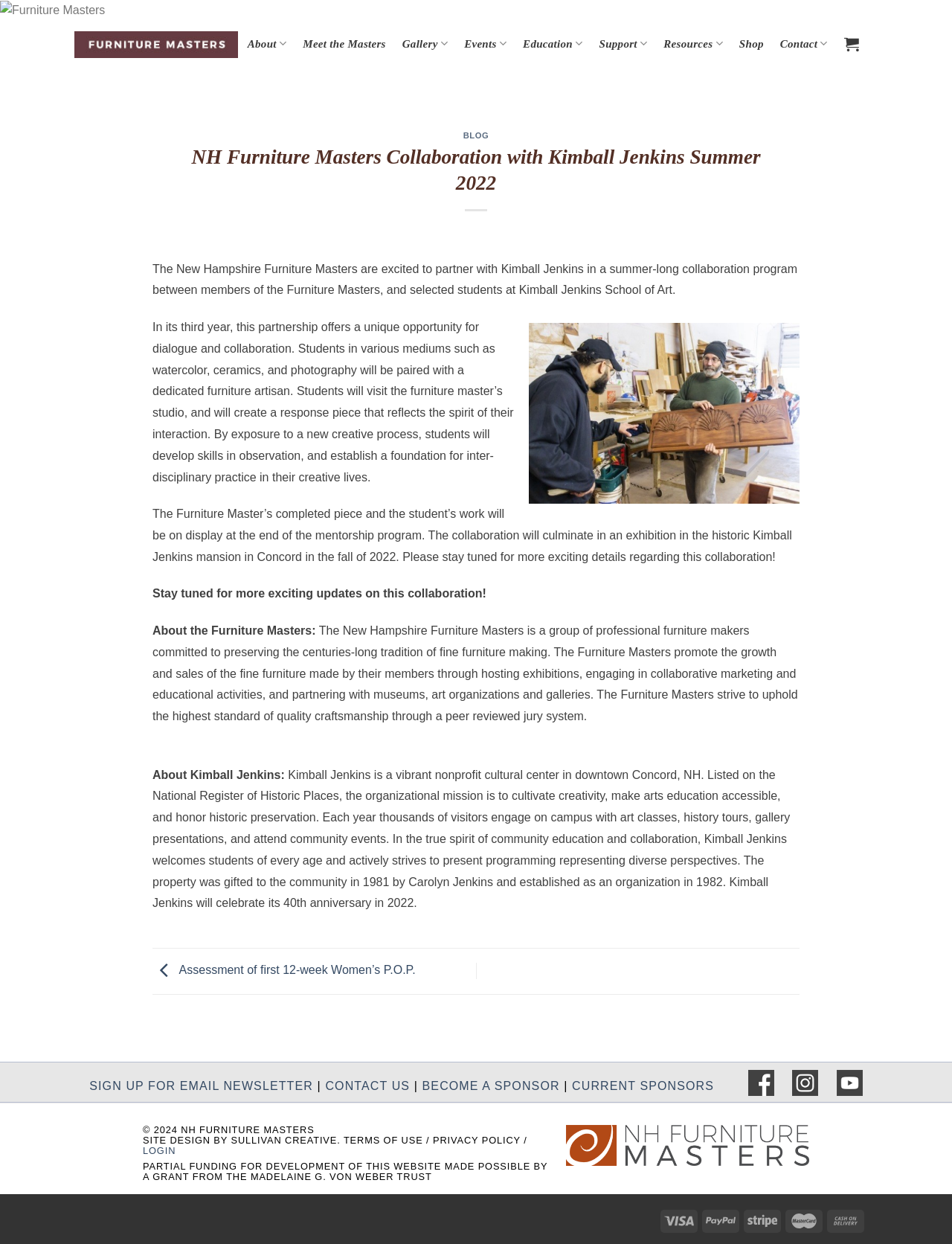What is the name of the organization partnering with Kimball Jenkins?
Answer the question based on the image using a single word or a brief phrase.

Furniture Masters